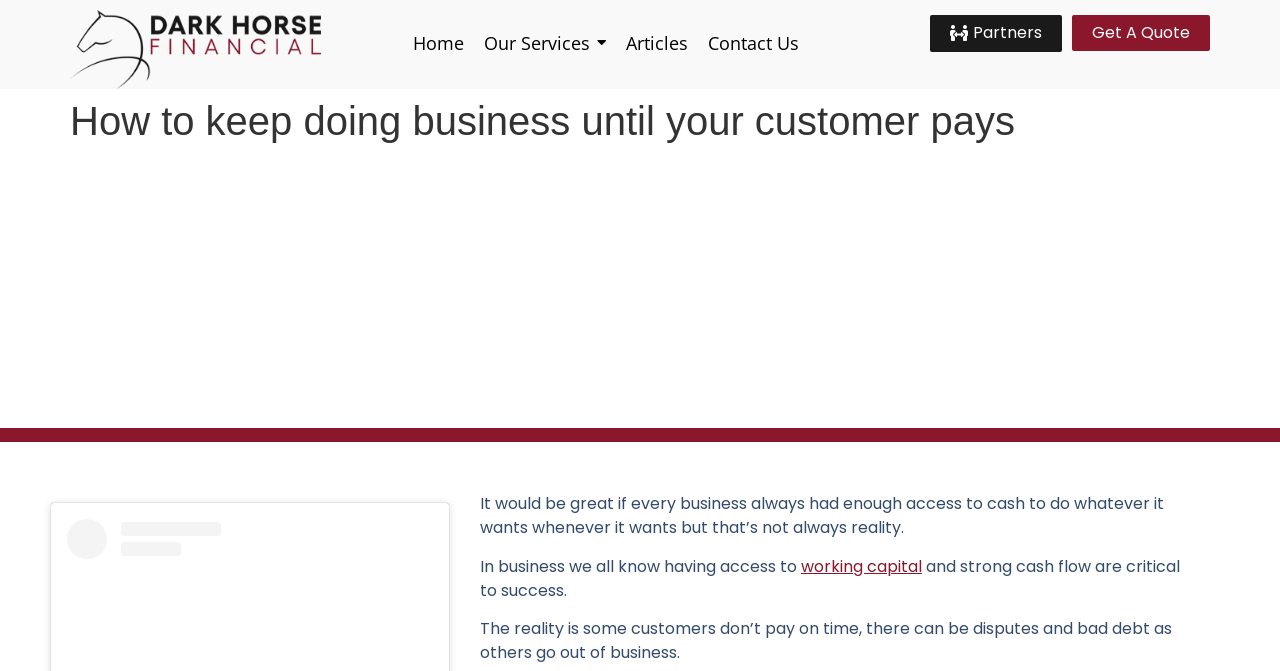Pinpoint the bounding box coordinates for the area that should be clicked to perform the following instruction: "Get A Quote".

[0.837, 0.022, 0.945, 0.076]